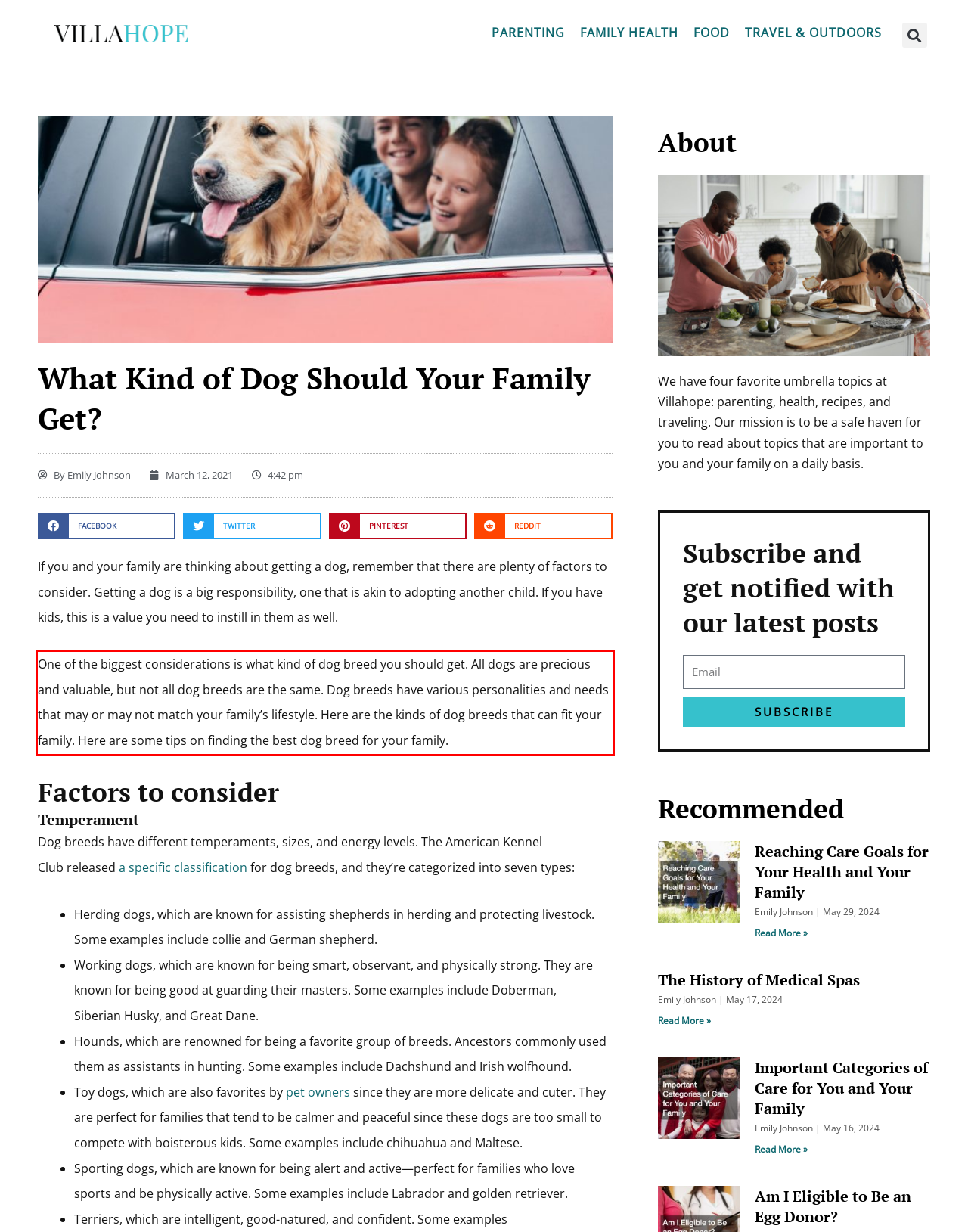The screenshot provided shows a webpage with a red bounding box. Apply OCR to the text within this red bounding box and provide the extracted content.

One of the biggest considerations is what kind of dog breed you should get. All dogs are precious and valuable, but not all dog breeds are the same. Dog breeds have various personalities and needs that may or may not match your family’s lifestyle. Here are the kinds of dog breeds that can fit your family. Here are some tips on finding the best dog breed for your family.